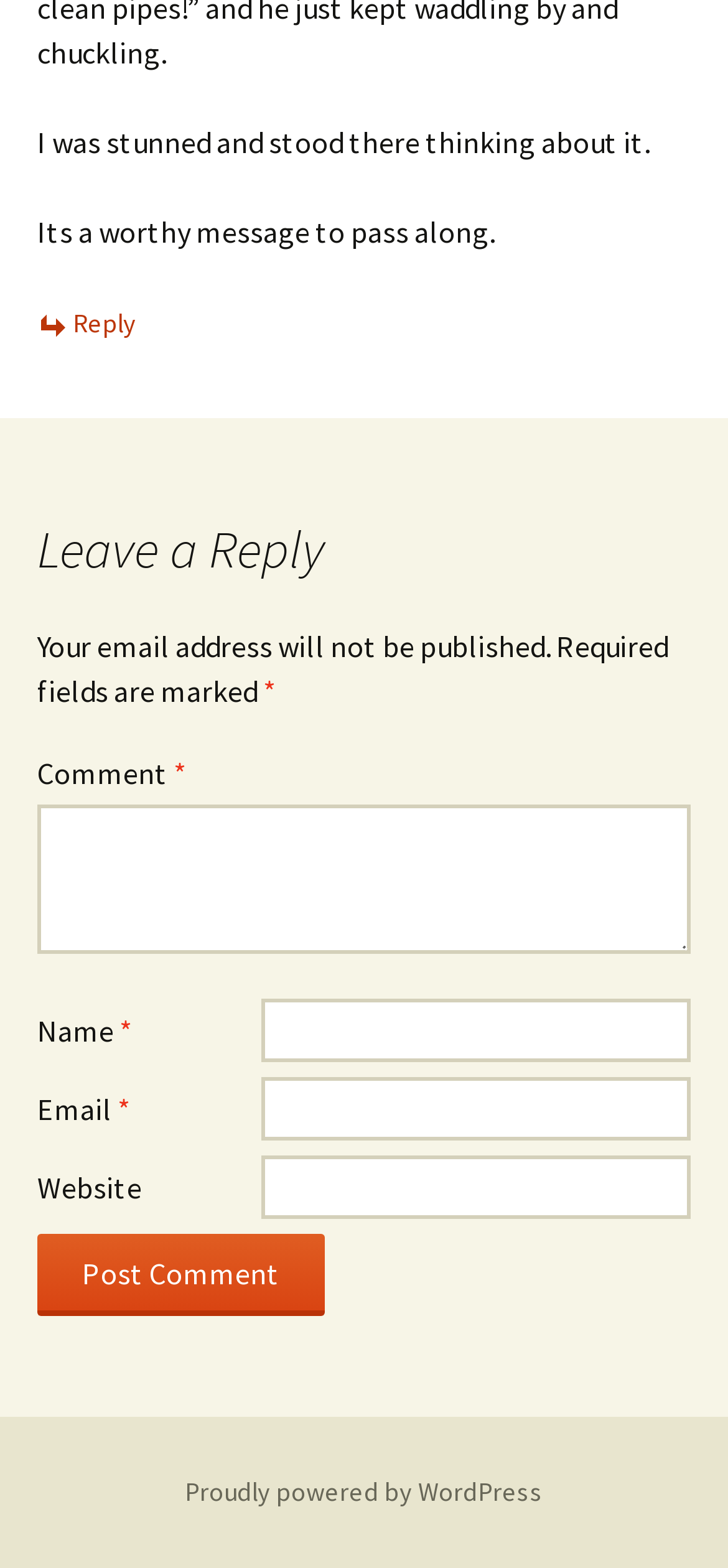Locate the UI element that matches the description parent_node: Email * aria-describedby="email-notes" name="email" in the webpage screenshot. Return the bounding box coordinates in the format (top-left x, top-left y, bottom-right x, bottom-right y), with values ranging from 0 to 1.

[0.359, 0.687, 0.949, 0.727]